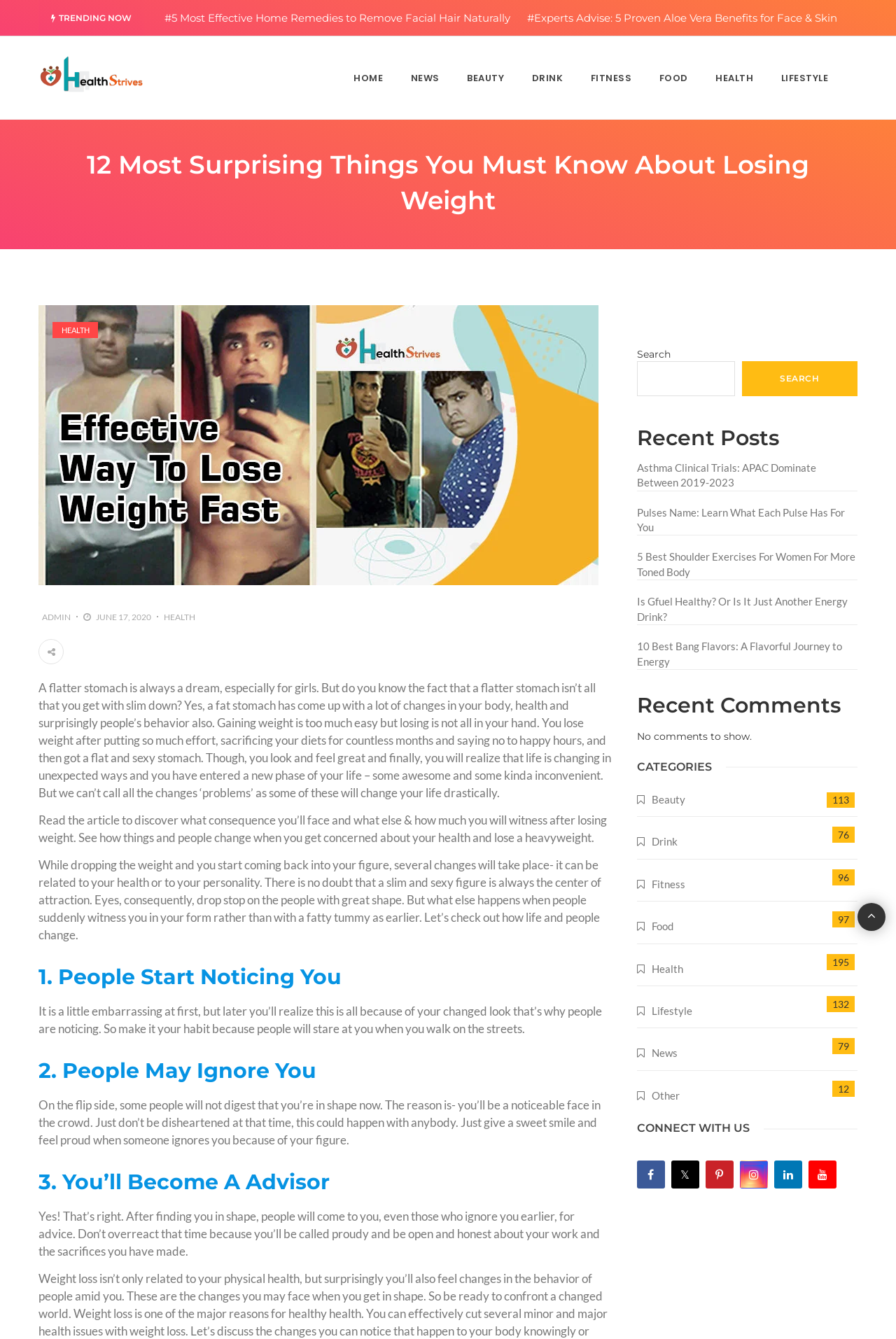Respond to the following question with a brief word or phrase:
What is the title of the first recent post?

Asthma Clinical Trials: APAC Dominate Between 2019-2023